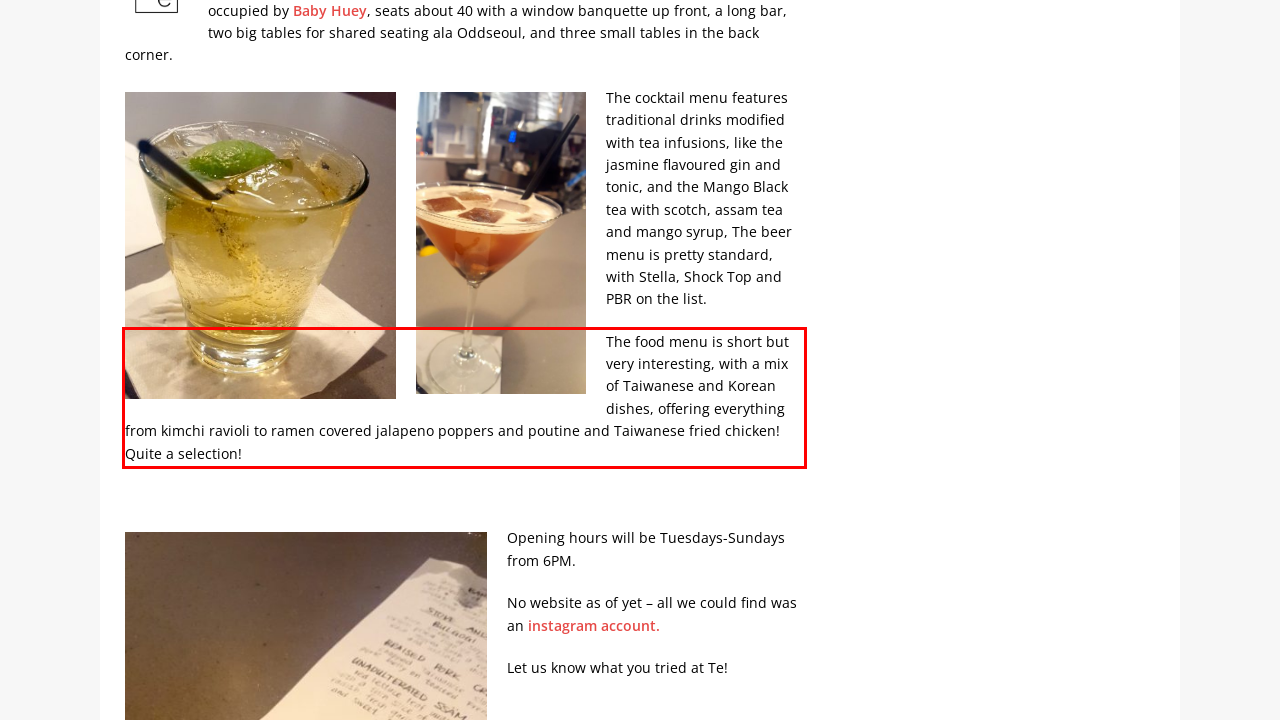There is a screenshot of a webpage with a red bounding box around a UI element. Please use OCR to extract the text within the red bounding box.

The food menu is short but very interesting, with a mix of Taiwanese and Korean dishes, offering everything from kimchi ravioli to ramen covered jalapeno poppers and poutine and Taiwanese fried chicken! Quite a selection!